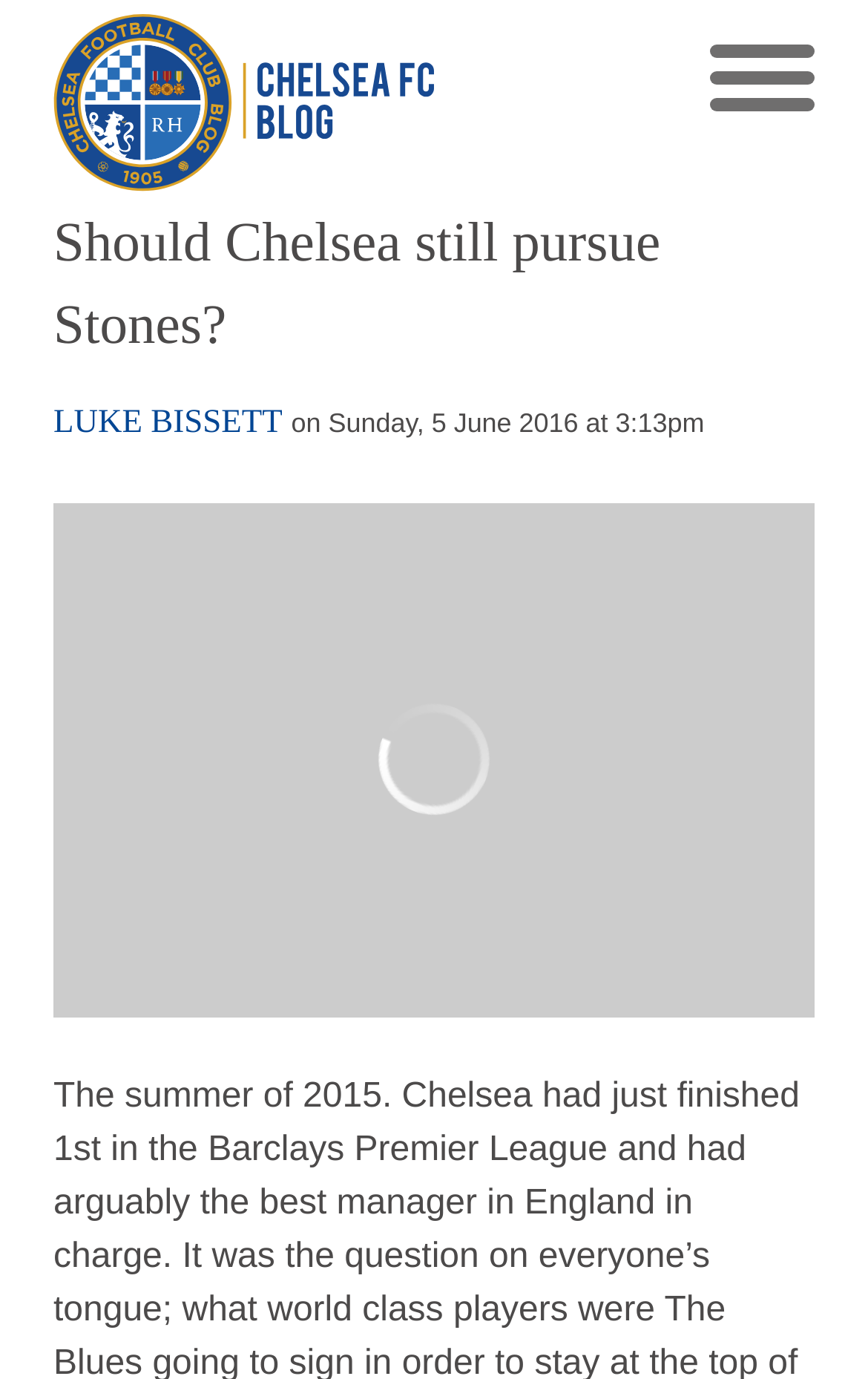Identify the bounding box of the UI element described as follows: "Luke Bissett". Provide the coordinates as four float numbers in the range of 0 to 1 [left, top, right, bottom].

[0.062, 0.293, 0.325, 0.319]